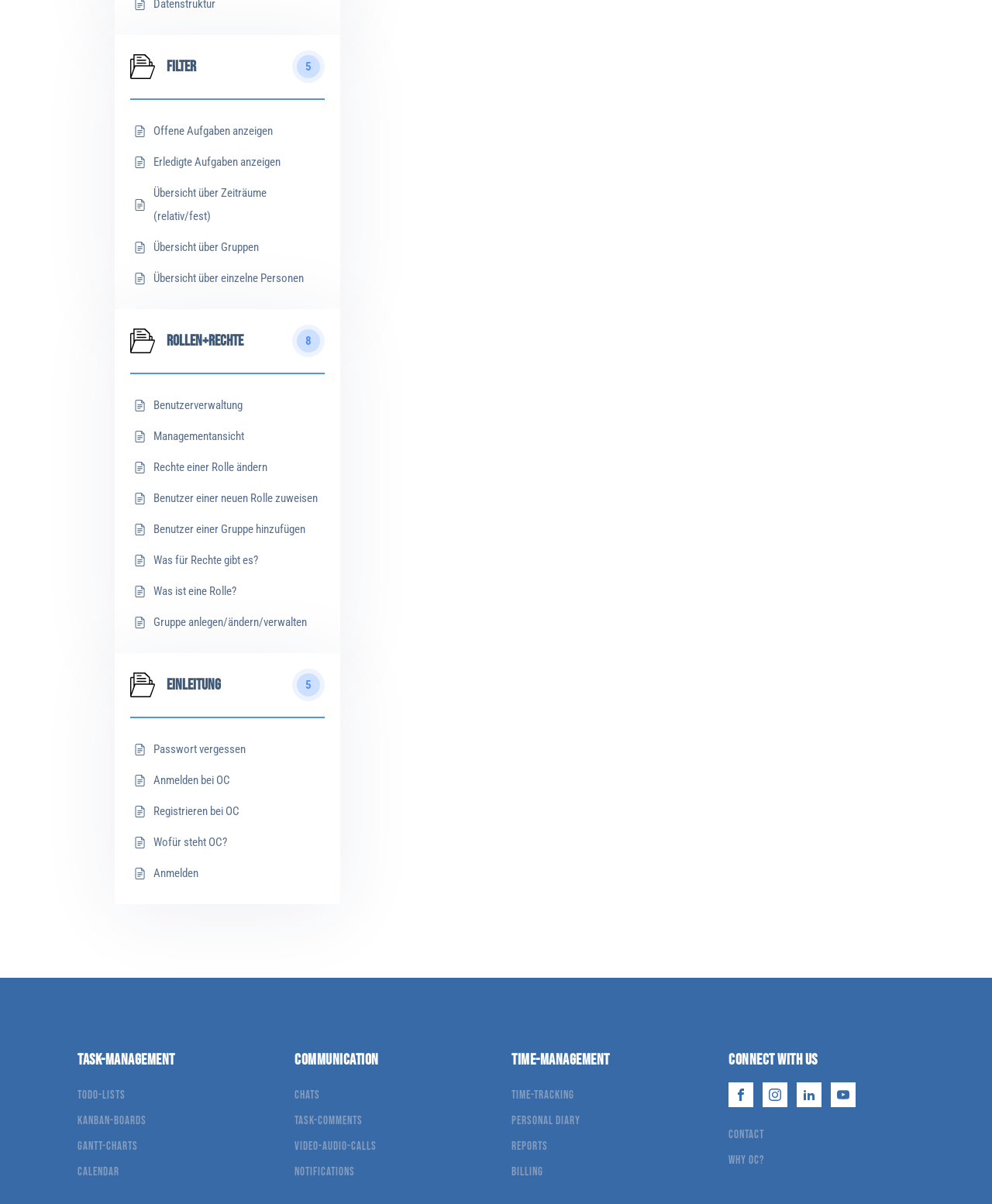What is the last link in the communication section?
Provide a detailed and extensive answer to the question.

I looked at the links under the 'COMMUNICATION' heading and found that the last link is 'NOTIFICATIONS'.